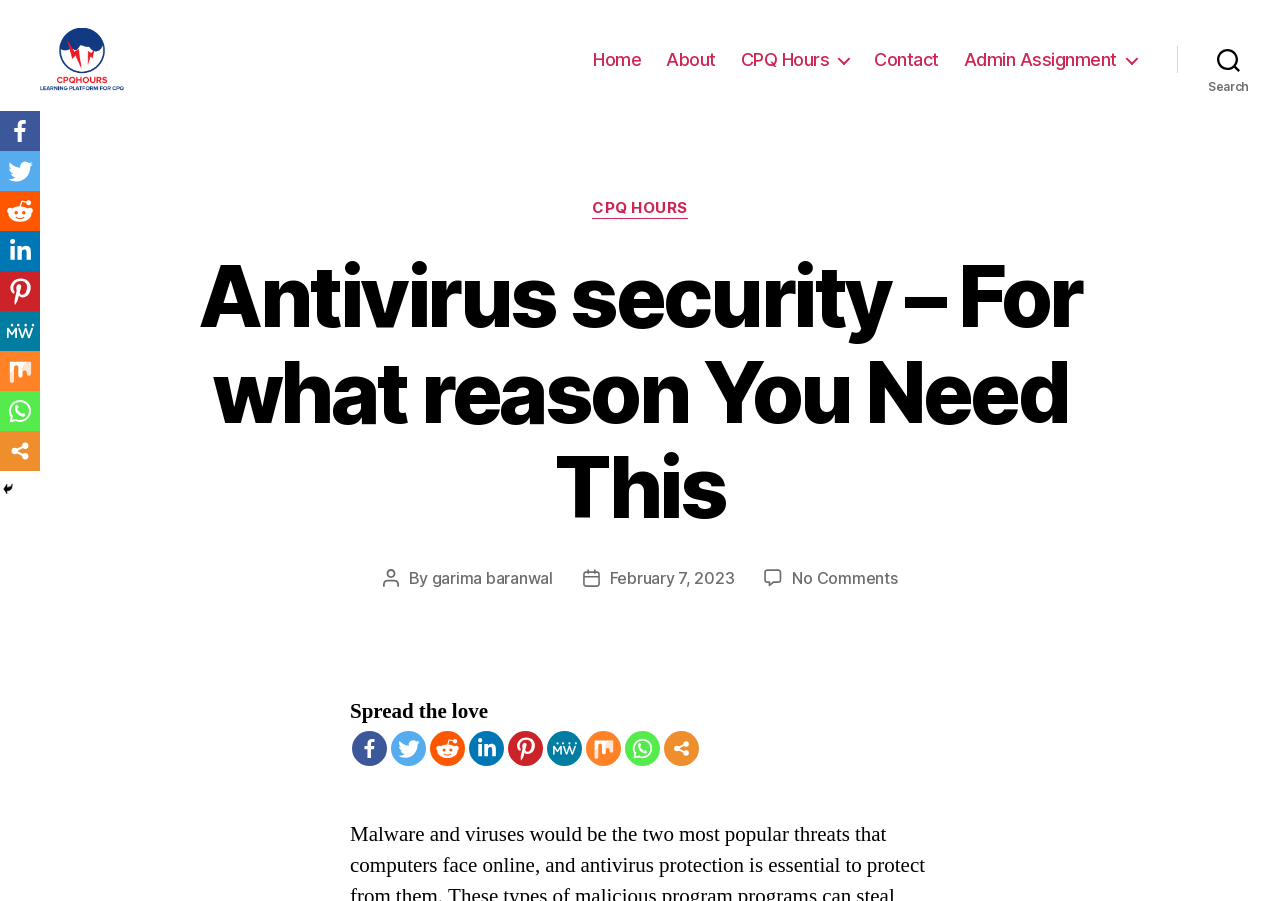What is the text of the heading above the post content?
Based on the image, respond with a single word or phrase.

Antivirus security – For what reason You Need This